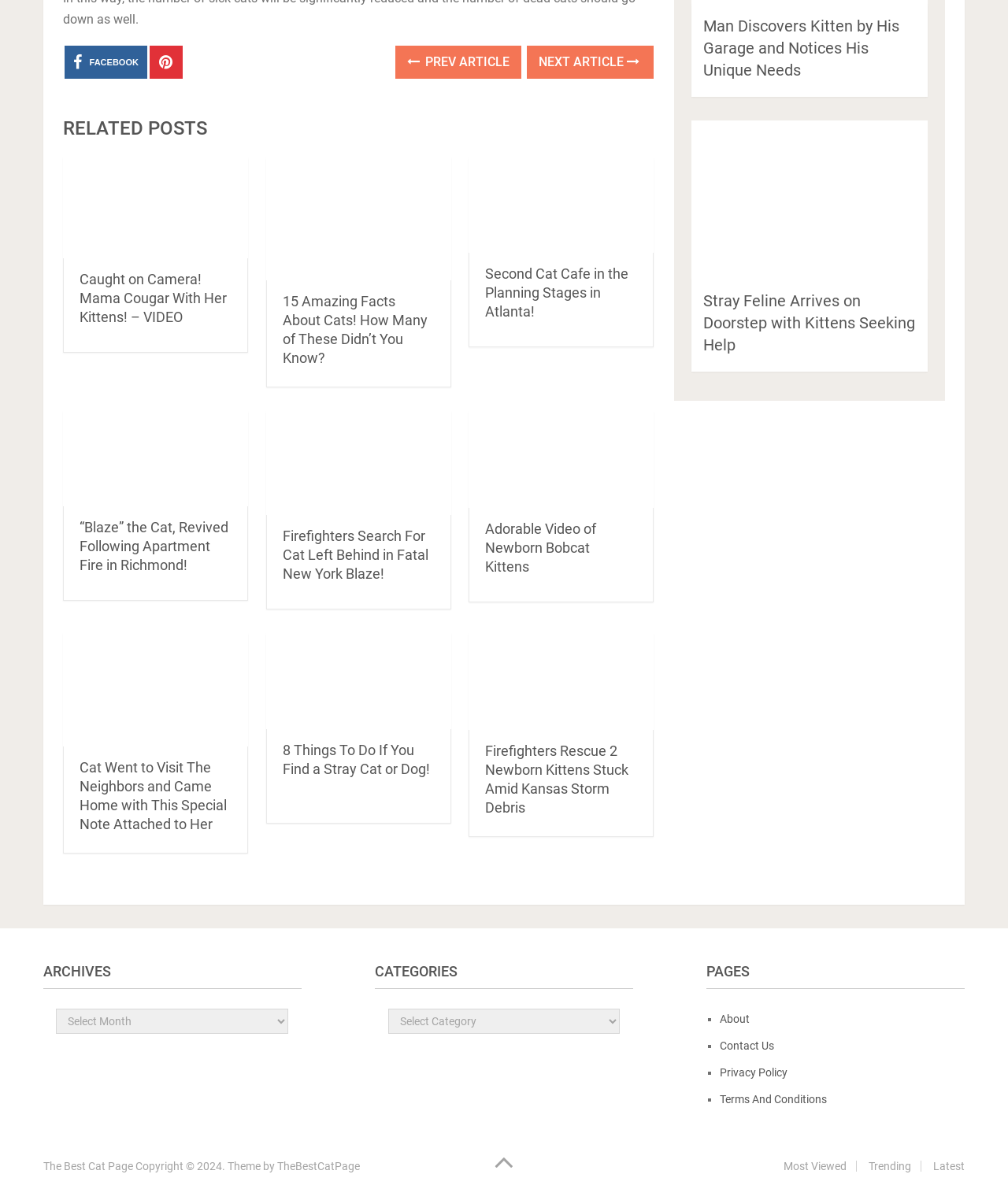Could you specify the bounding box coordinates for the clickable section to complete the following instruction: "Browse the archives"?

[0.043, 0.804, 0.299, 0.824]